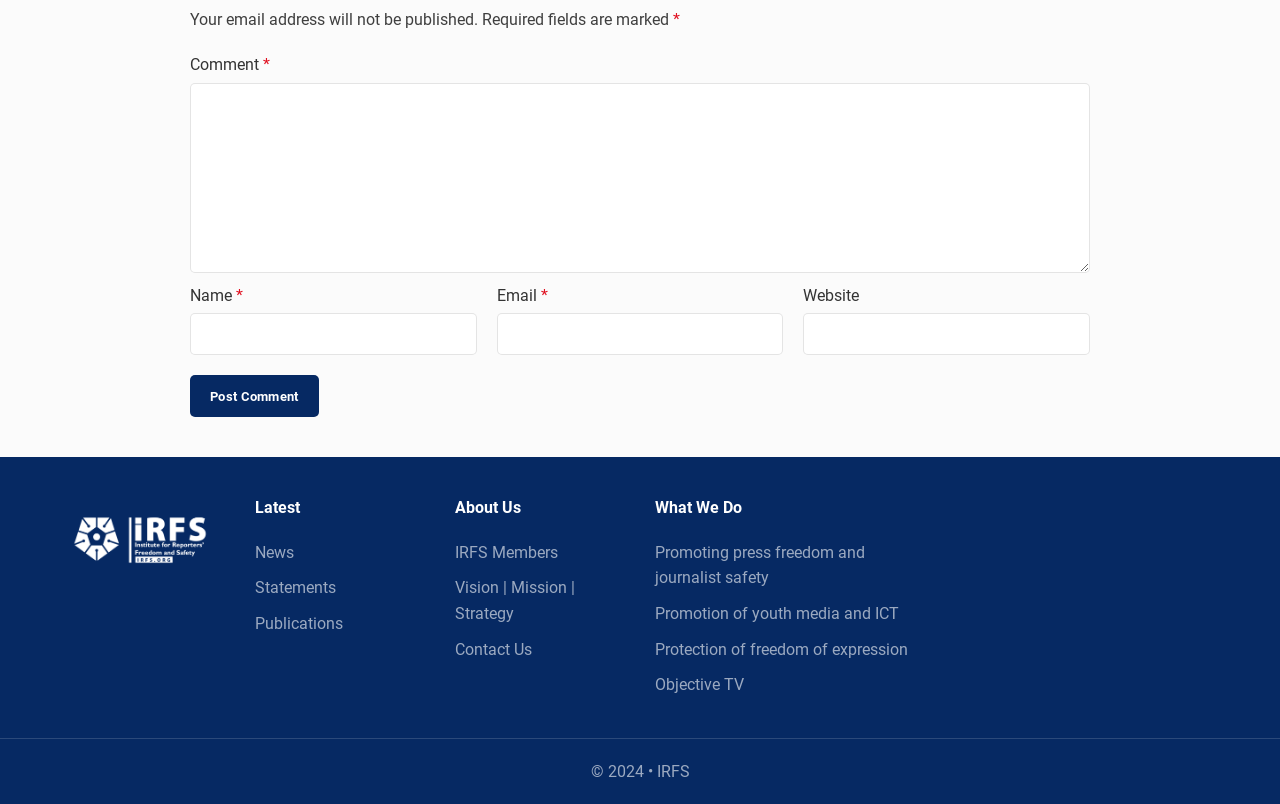Please find the bounding box coordinates of the element's region to be clicked to carry out this instruction: "Enter a comment".

[0.148, 0.103, 0.852, 0.339]